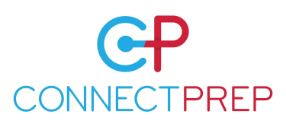Provide a short answer to the following question with just one word or phrase: What is the font color of the full name 'CONNECTPREP'?

Blue